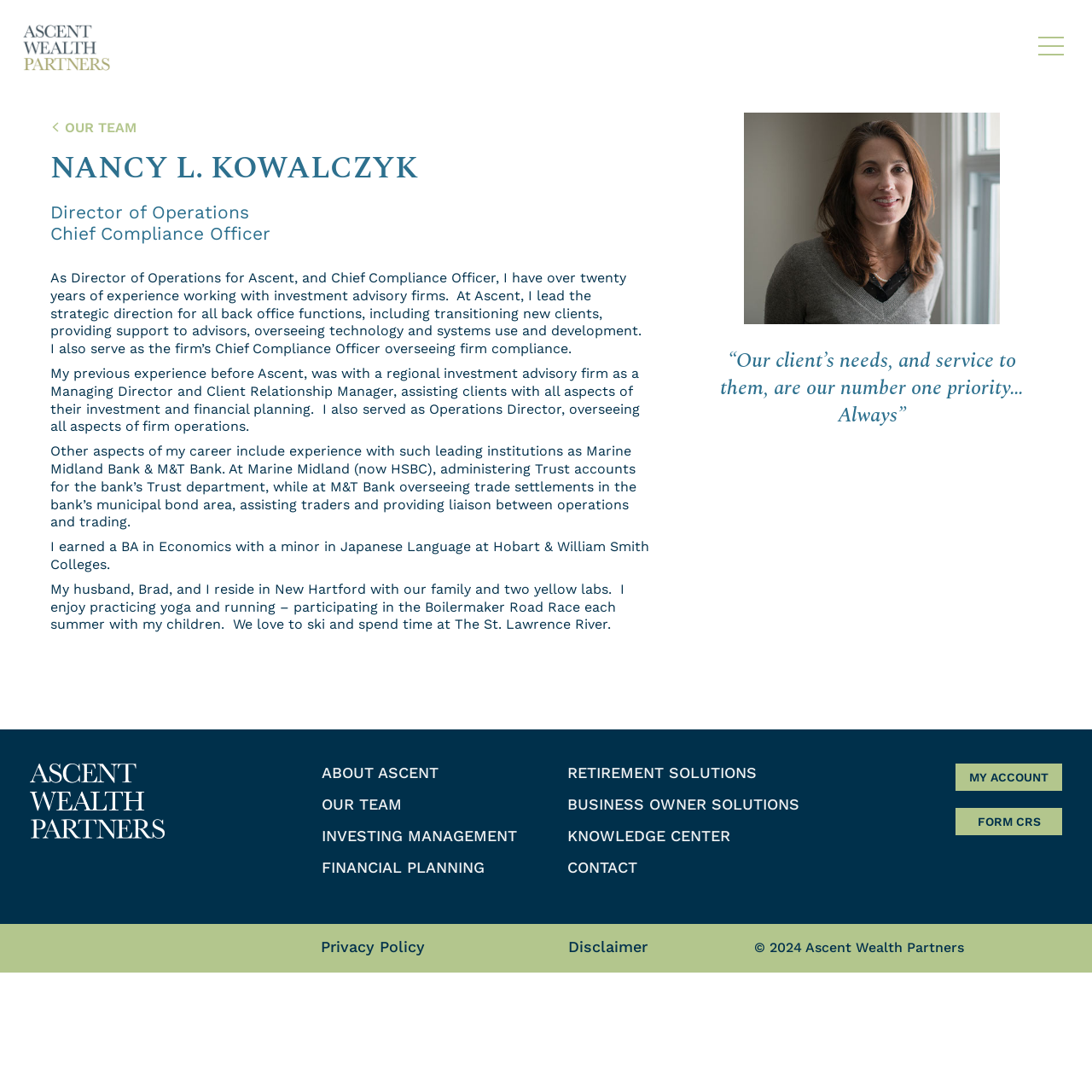Please find the bounding box coordinates of the element that needs to be clicked to perform the following instruction: "Read the copyright information". The bounding box coordinates should be four float numbers between 0 and 1, represented as [left, top, right, bottom].

[0.691, 0.86, 0.883, 0.875]